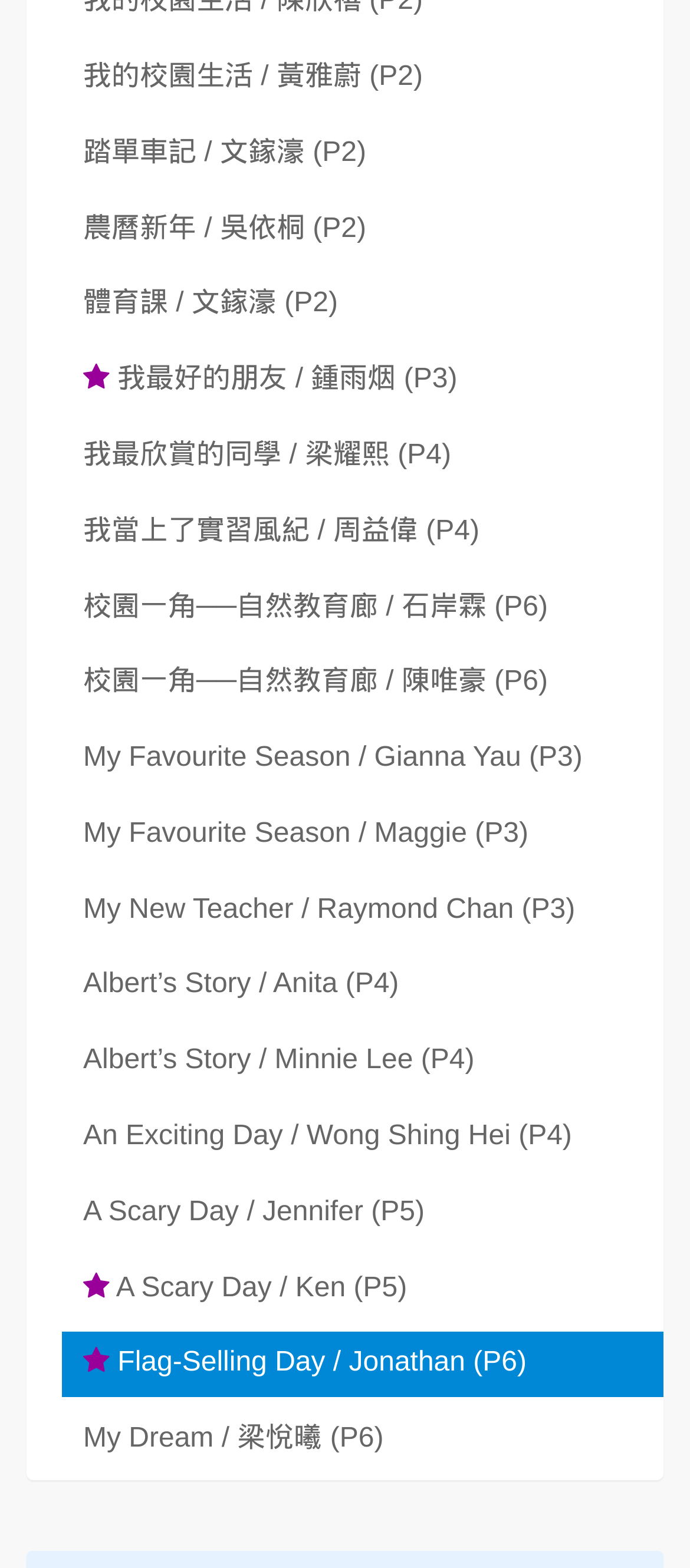How many links are related to 'My Favourite Season'?
Please provide an in-depth and detailed response to the question.

I searched for links with 'My Favourite Season' in their OCR text and found two links: 'My Favourite Season / Gianna Yau (P3)' and 'My Favourite Season / Maggie (P3)'.